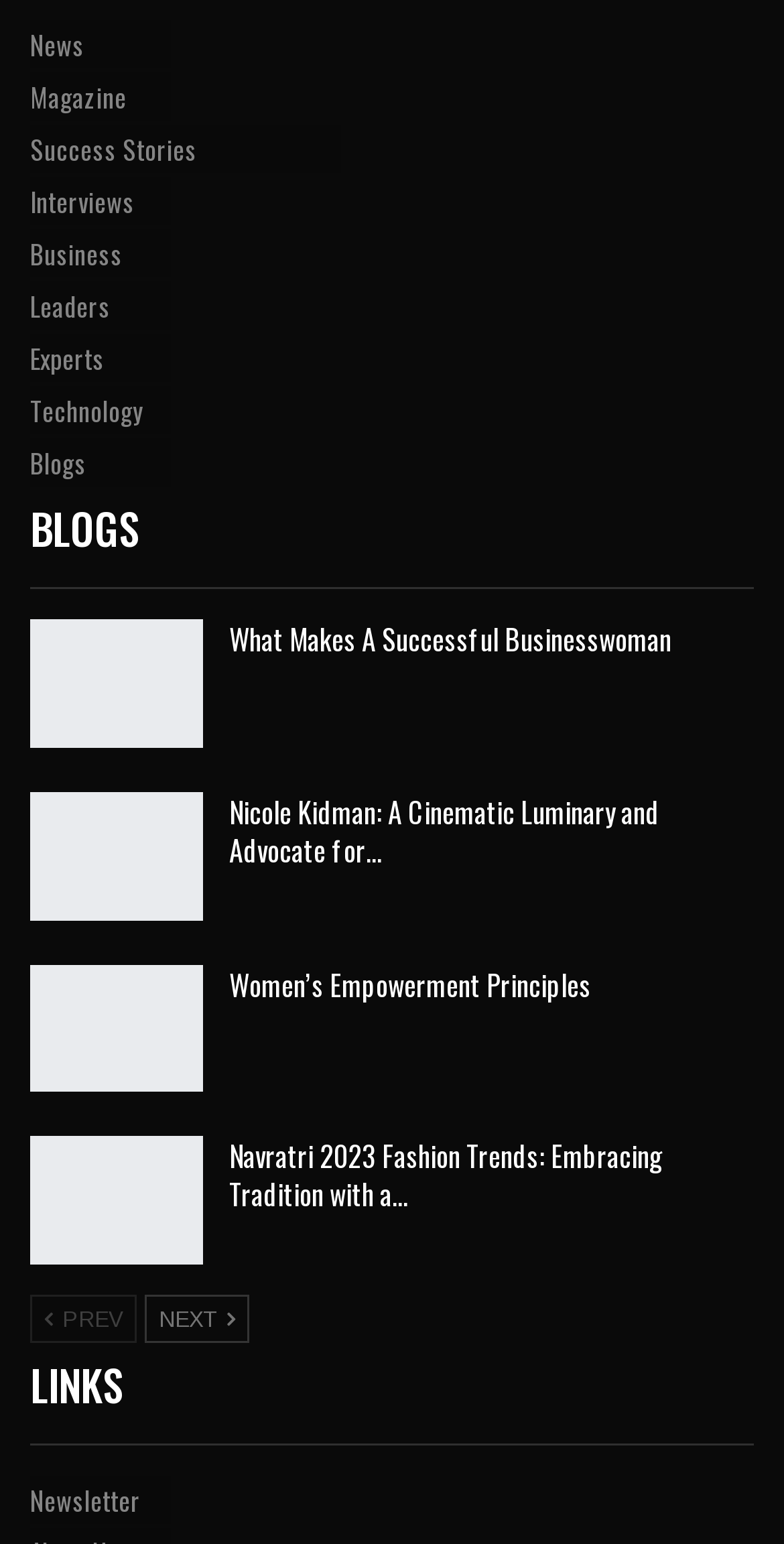Specify the bounding box coordinates of the area that needs to be clicked to achieve the following instruction: "read about women's empowerment principles".

[0.292, 0.623, 0.754, 0.651]